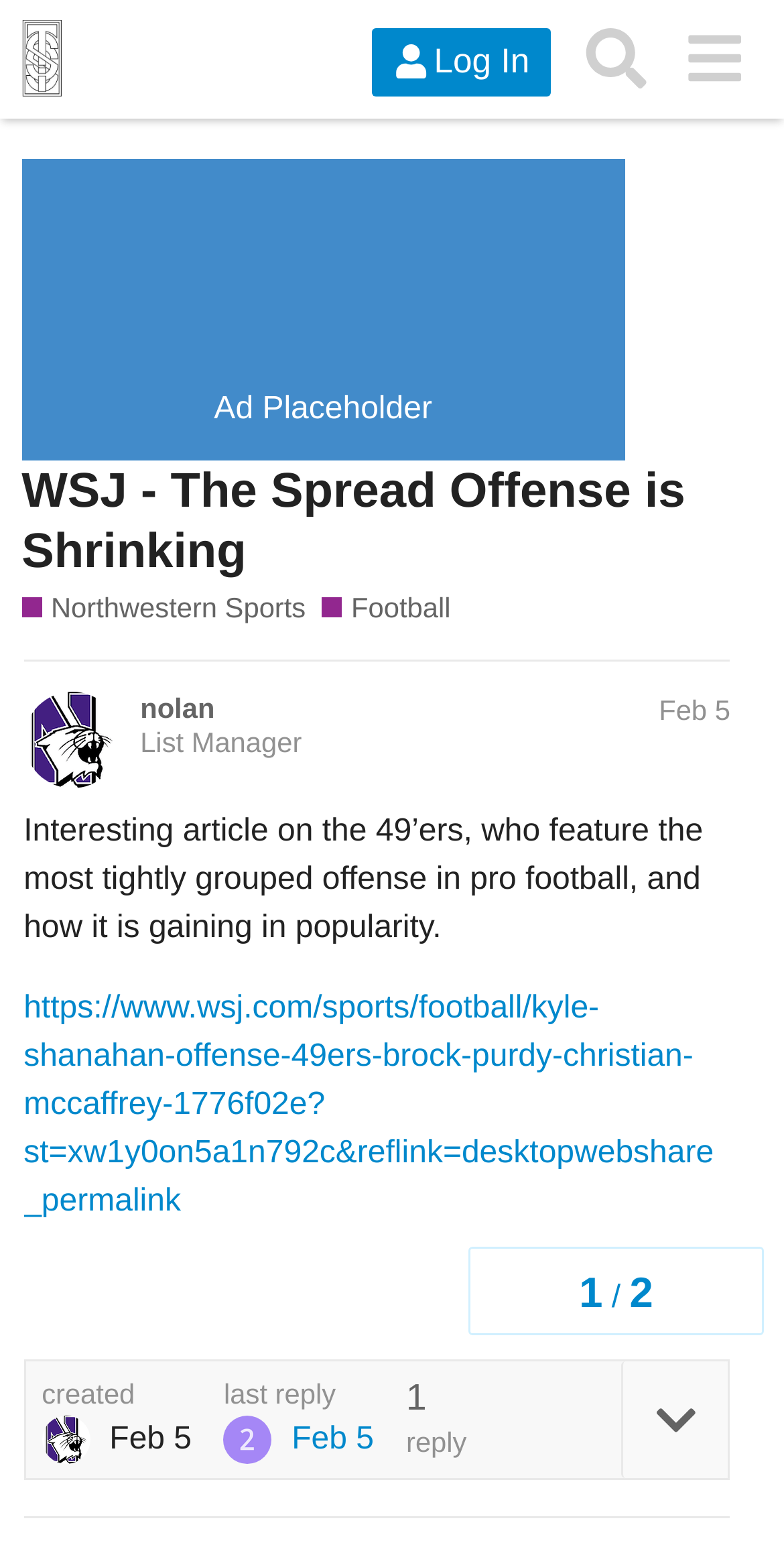Please determine the bounding box coordinates of the element's region to click for the following instruction: "Log in to the website".

[0.474, 0.018, 0.704, 0.062]